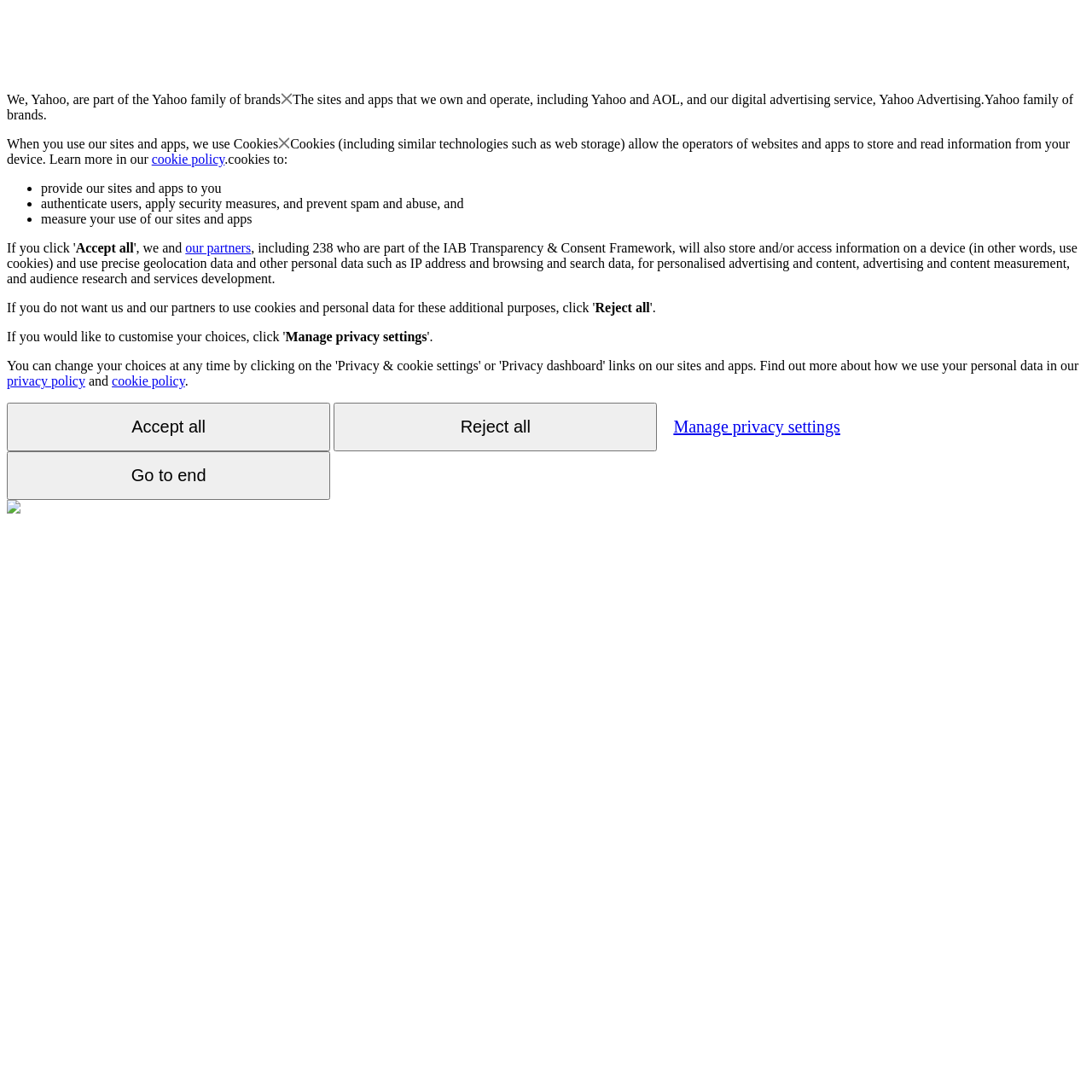Please determine the bounding box coordinates of the element's region to click in order to carry out the following instruction: "Click the 'Manage privacy settings' button". The coordinates should be four float numbers between 0 and 1, i.e., [left, top, right, bottom].

[0.261, 0.302, 0.391, 0.315]